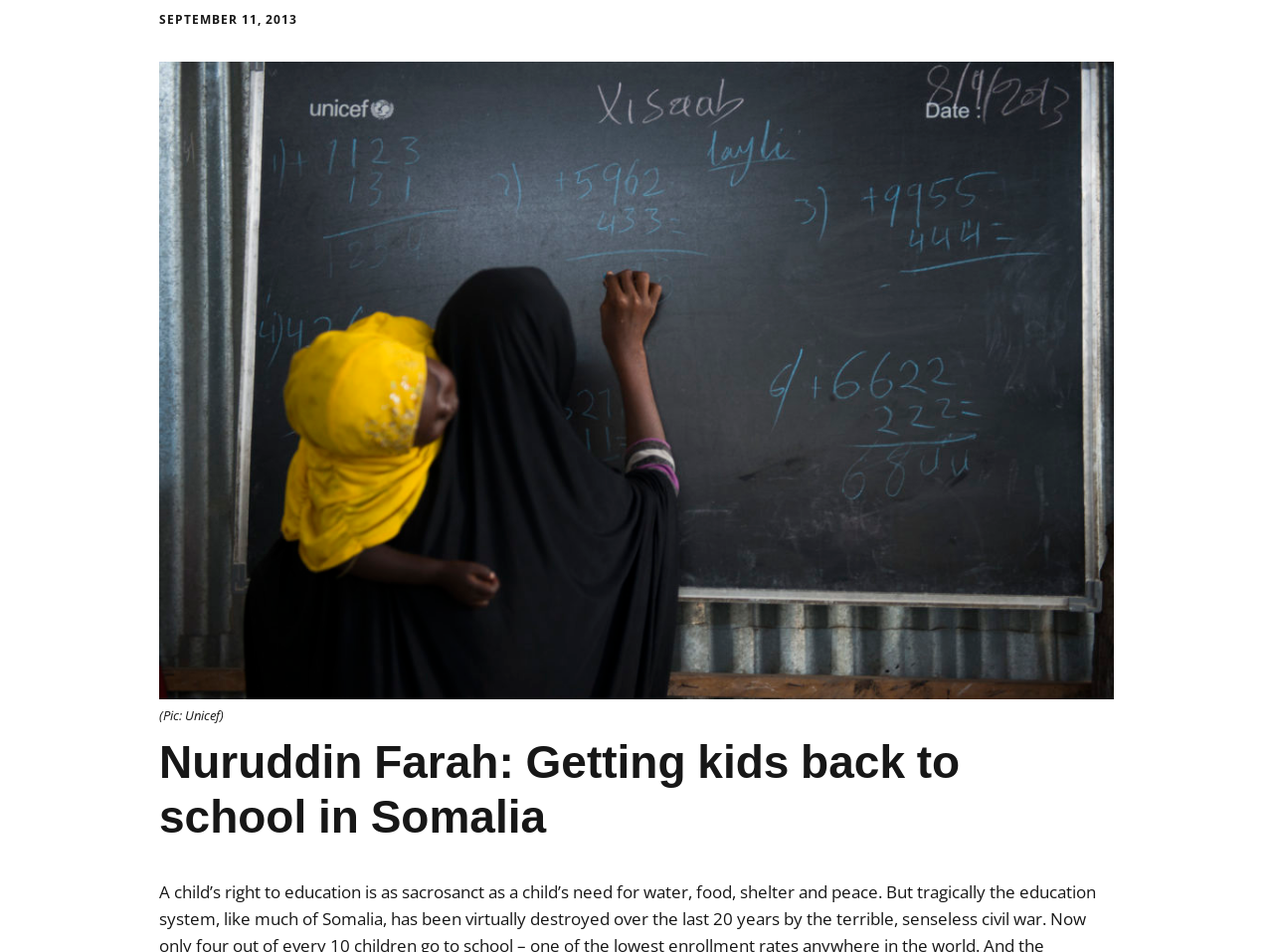Reply to the question with a single word or phrase:
What organization is mentioned in the image caption?

Unicef